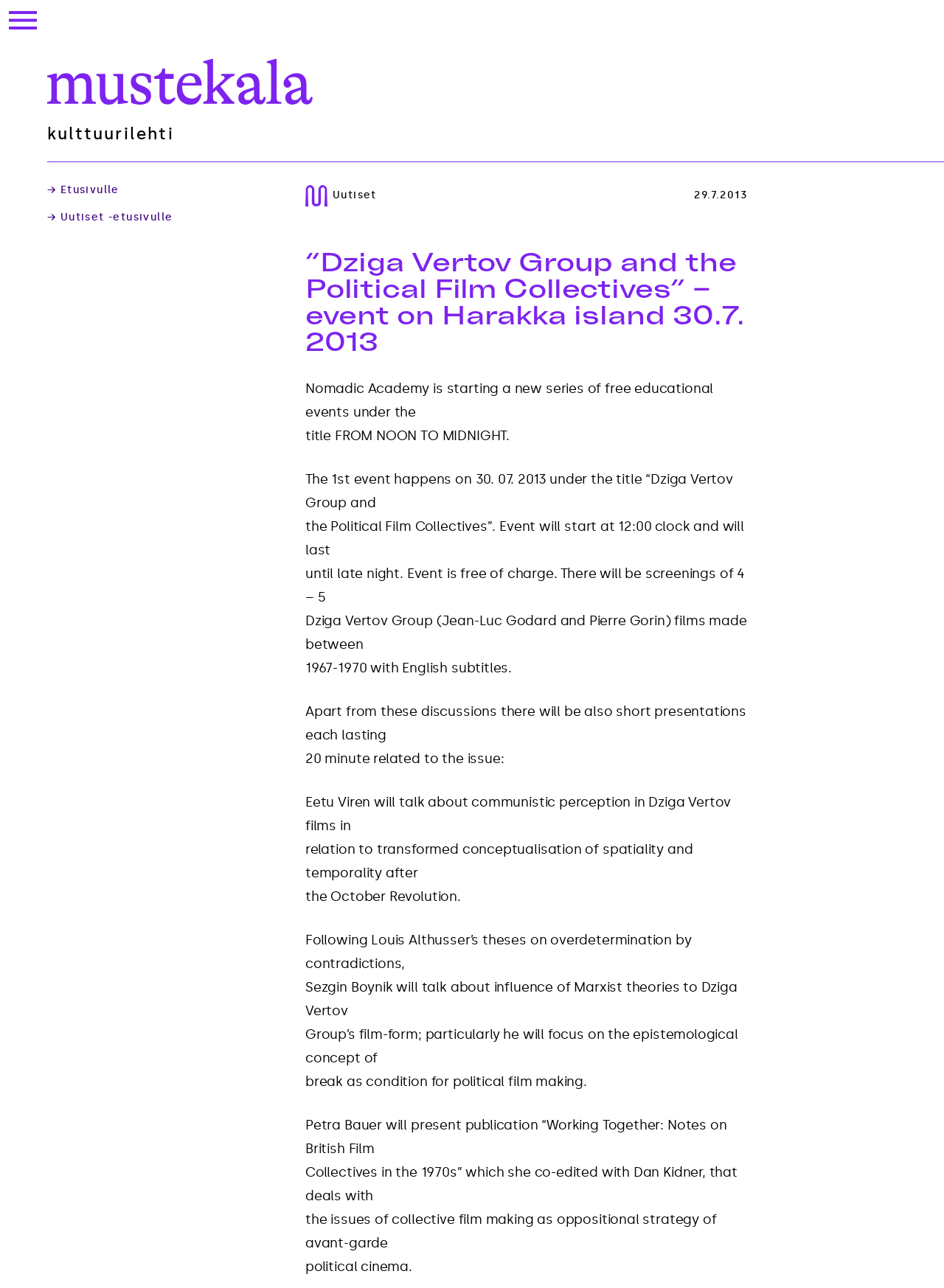Who will talk about communistic perception in Dziga Vertov films?
Look at the image and construct a detailed response to the question.

I found the name of the person who will talk about communistic perception in Dziga Vertov films by reading the text on the webpage, which mentions 'Eetu Viren will talk about communistic perception in Dziga Vertov films in relation to transformed conceptualisation of spatiality and temporality after the October Revolution'.